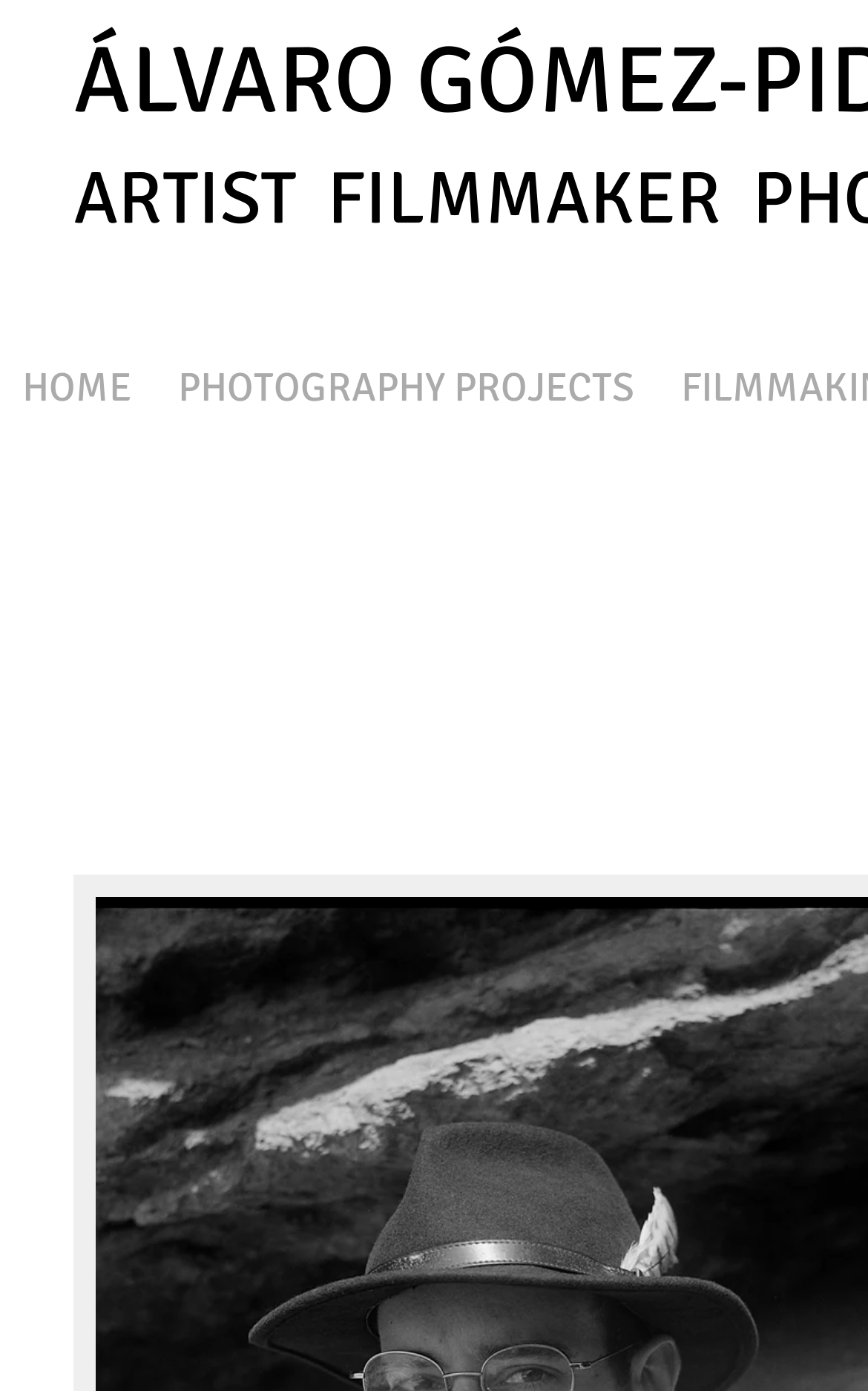Find the primary header on the webpage and provide its text.

ÁLVARO GÓMEZ-PIDAL
ARTIST  FILMMAKER  PHOTOGRAPHER